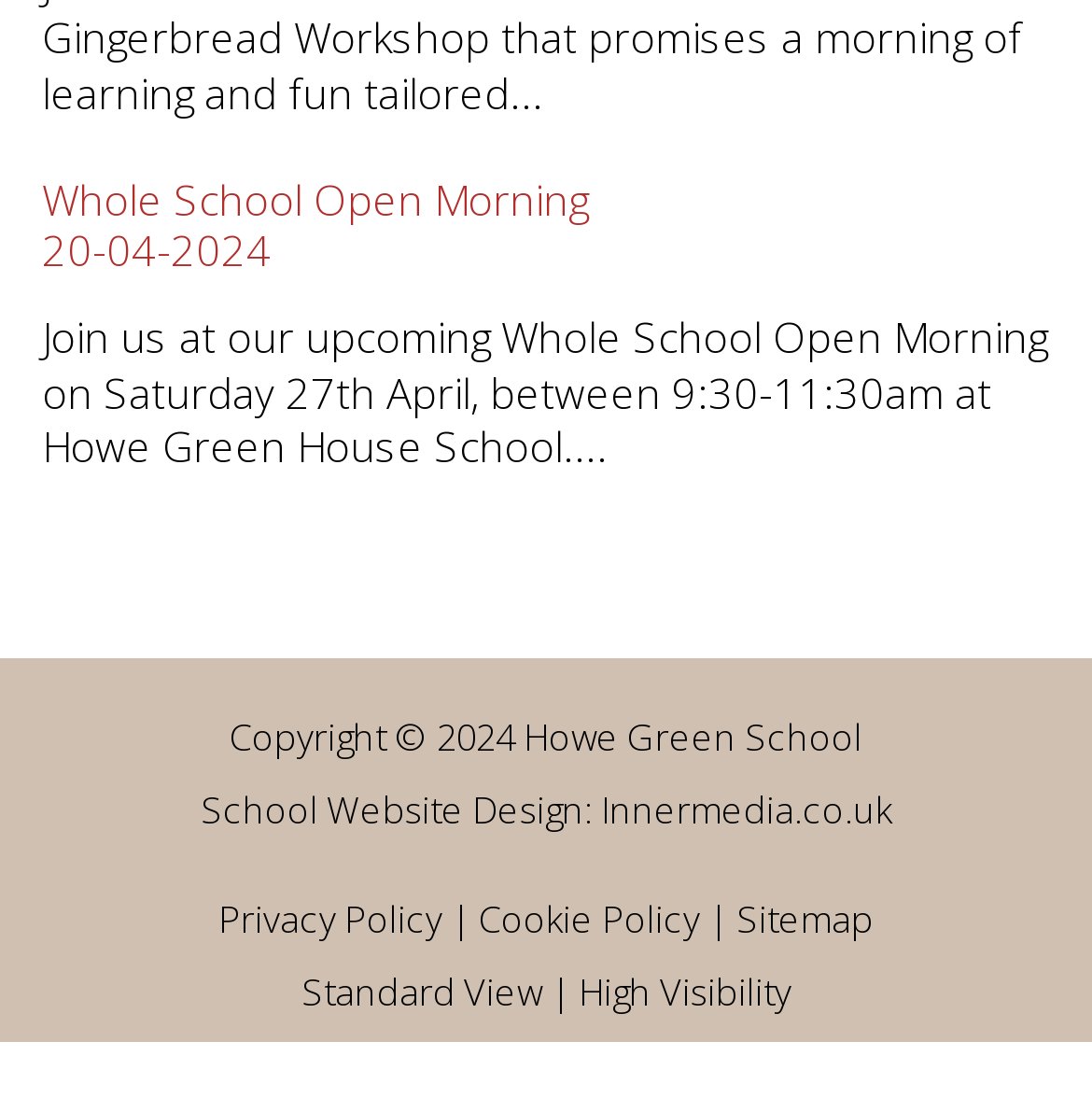For the following element description, predict the bounding box coordinates in the format (top-left x, top-left y, bottom-right x, bottom-right y). All values should be floating point numbers between 0 and 1. Description: Whole School Open Morning

[0.038, 0.156, 0.538, 0.207]